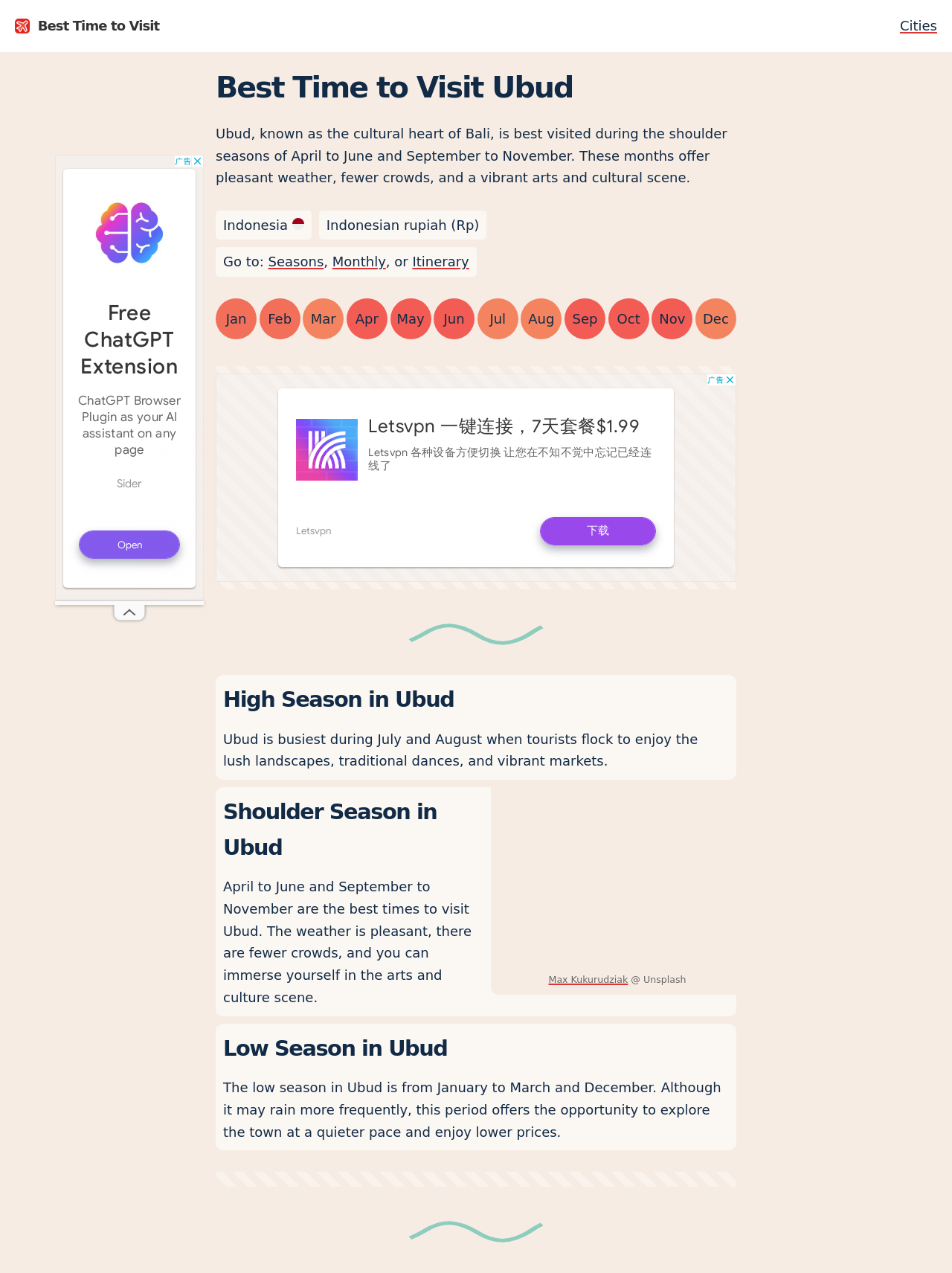What is the weather like during the high season in Ubud?
Please provide a single word or phrase in response based on the screenshot.

Lush landscapes